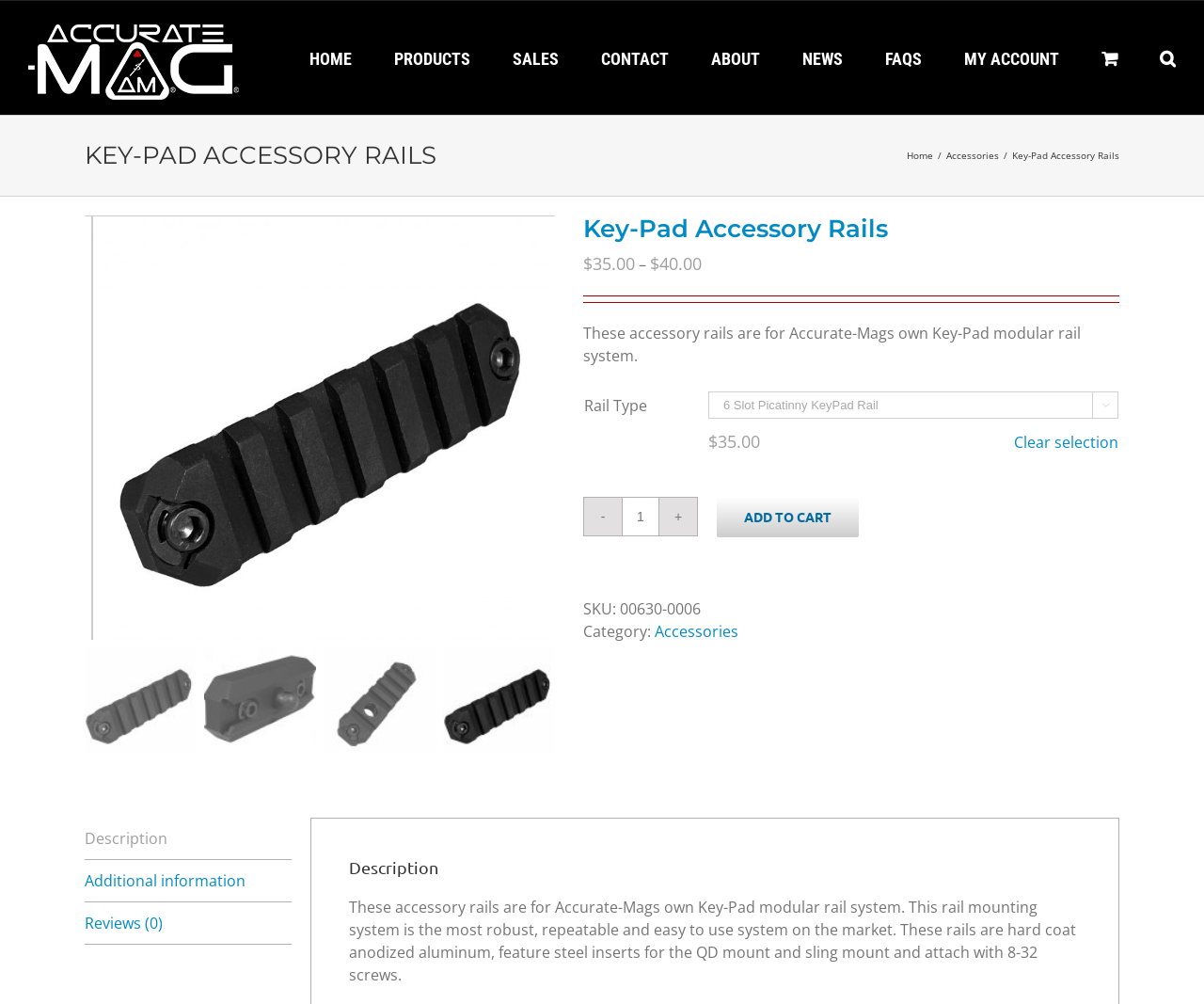Based on the description "title="IMG_4604"", find the bounding box of the specified UI element.

[0.468, 0.216, 0.857, 0.237]